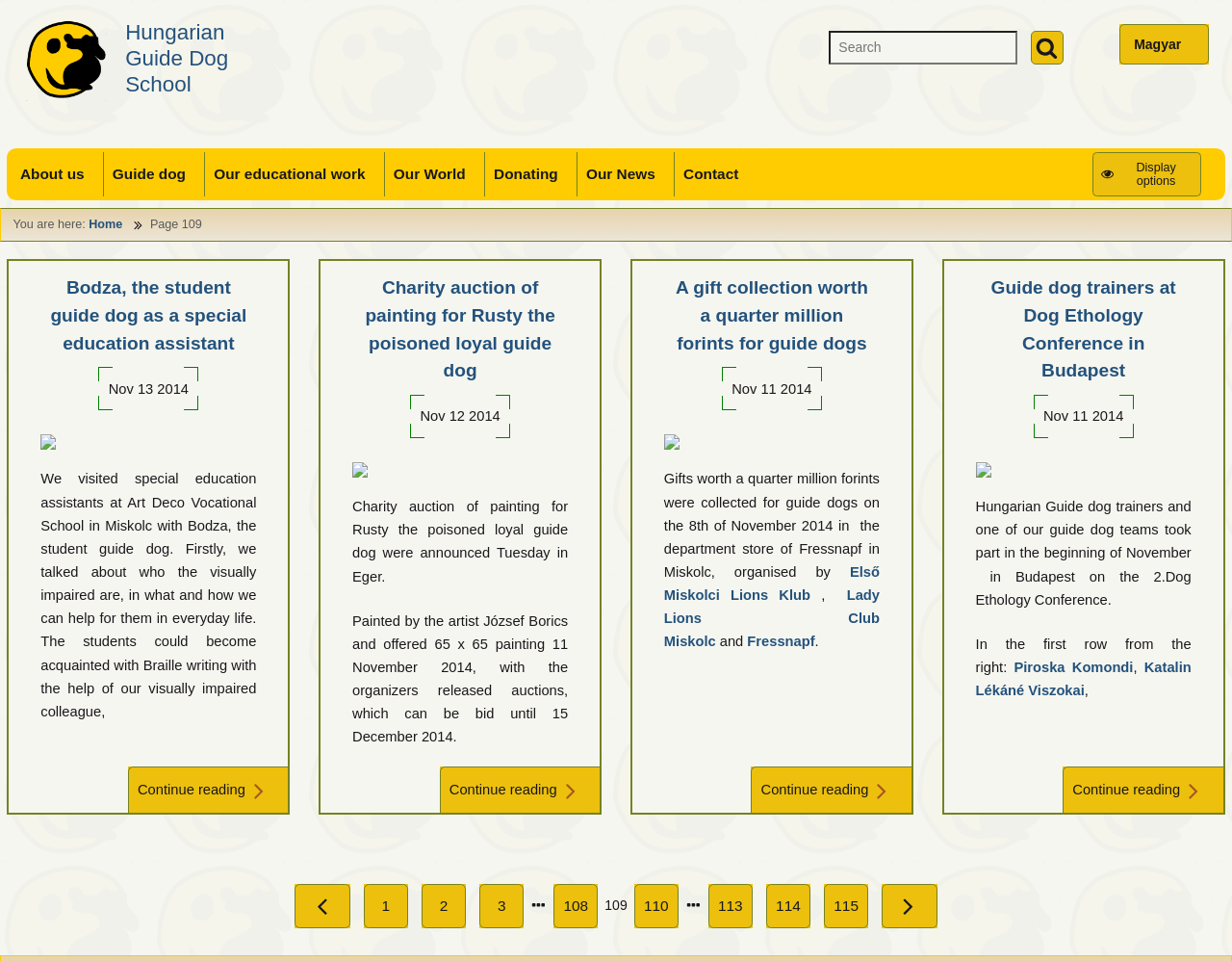Provide your answer to the question using just one word or phrase: What language is the webpage in?

Hungarian